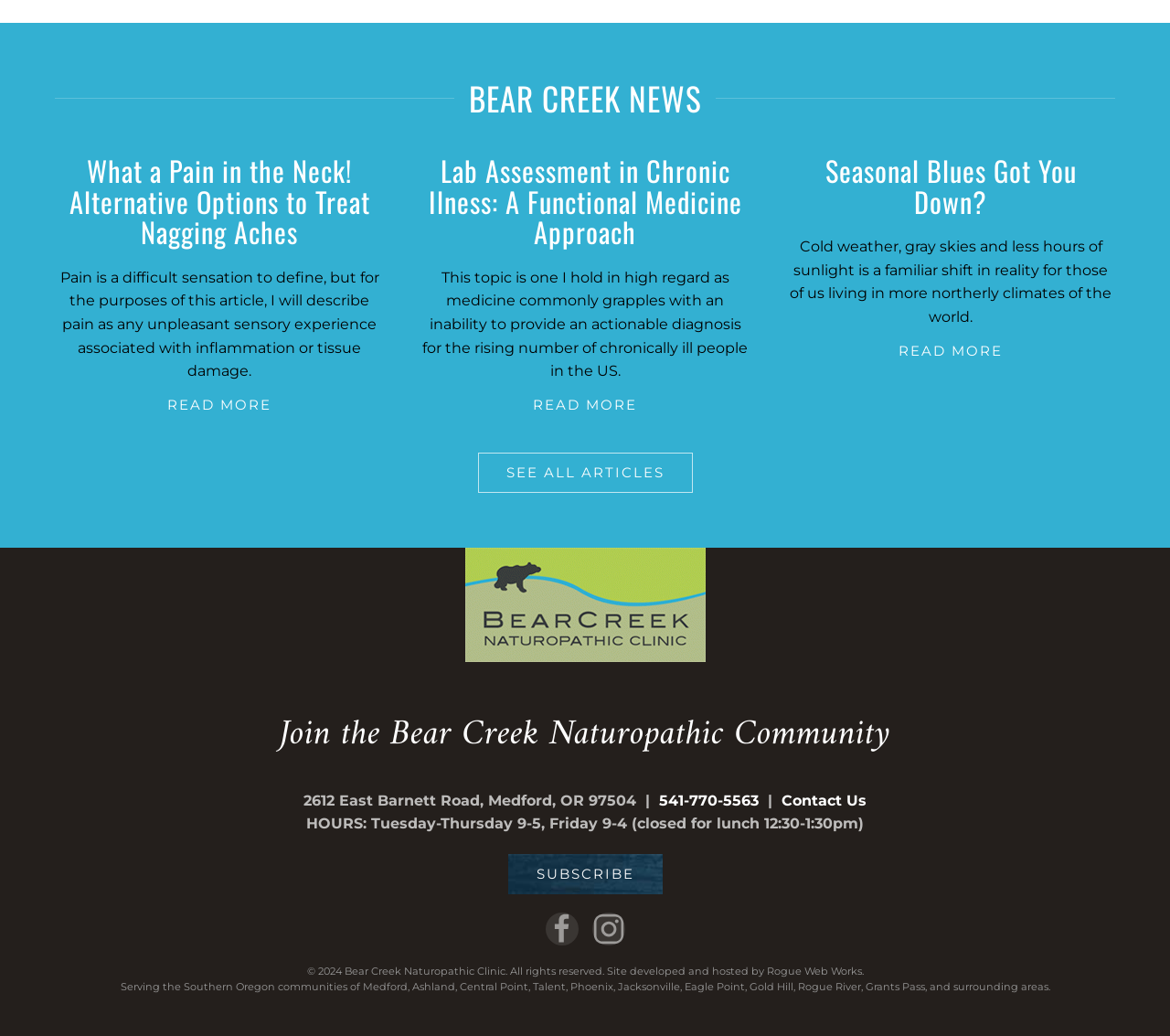Please specify the bounding box coordinates of the clickable section necessary to execute the following command: "Subscribe to the newsletter".

[0.434, 0.824, 0.566, 0.863]